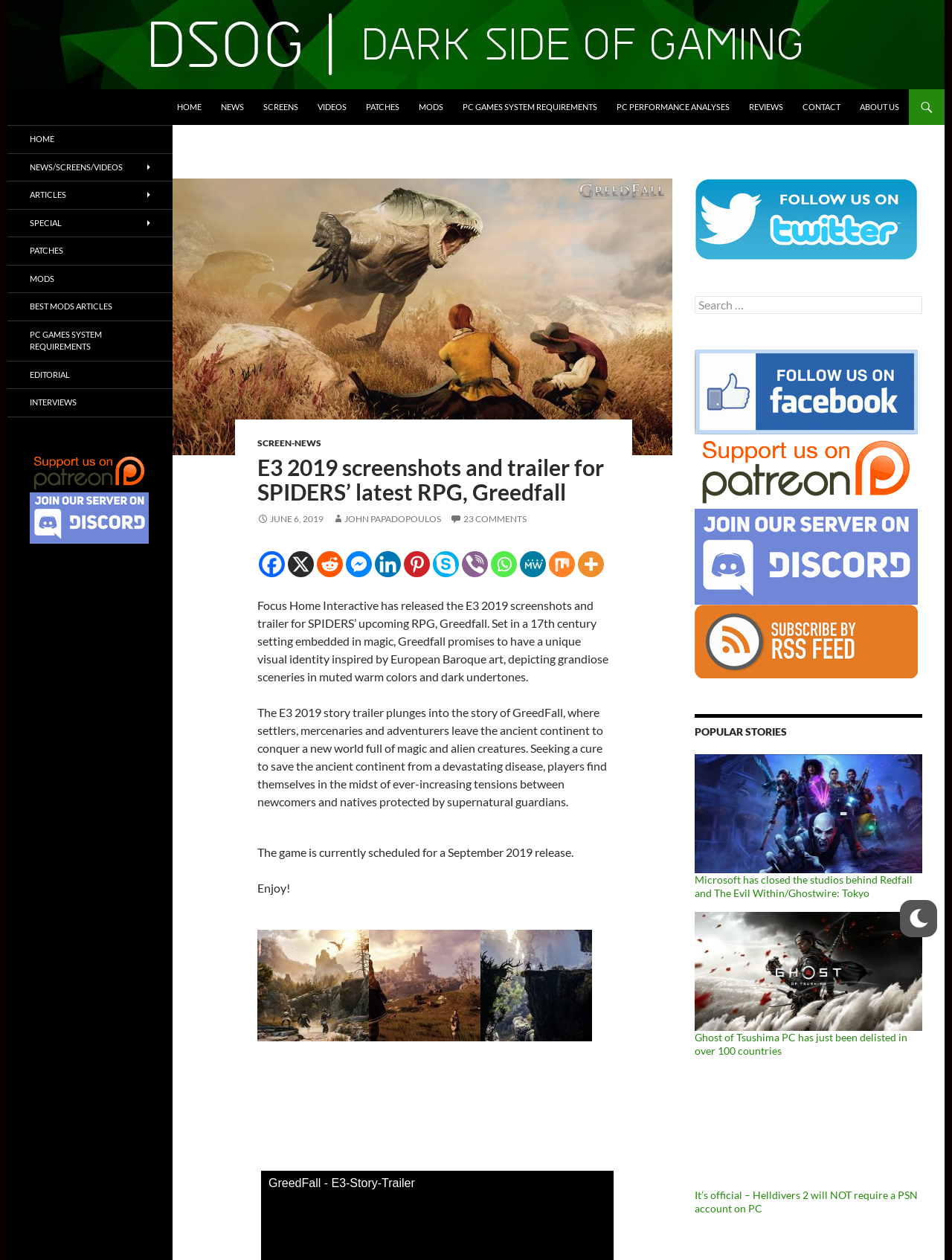Please locate the bounding box coordinates of the region I need to click to follow this instruction: "View the 'Greedfall screenshots 8' image".

[0.181, 0.142, 0.706, 0.361]